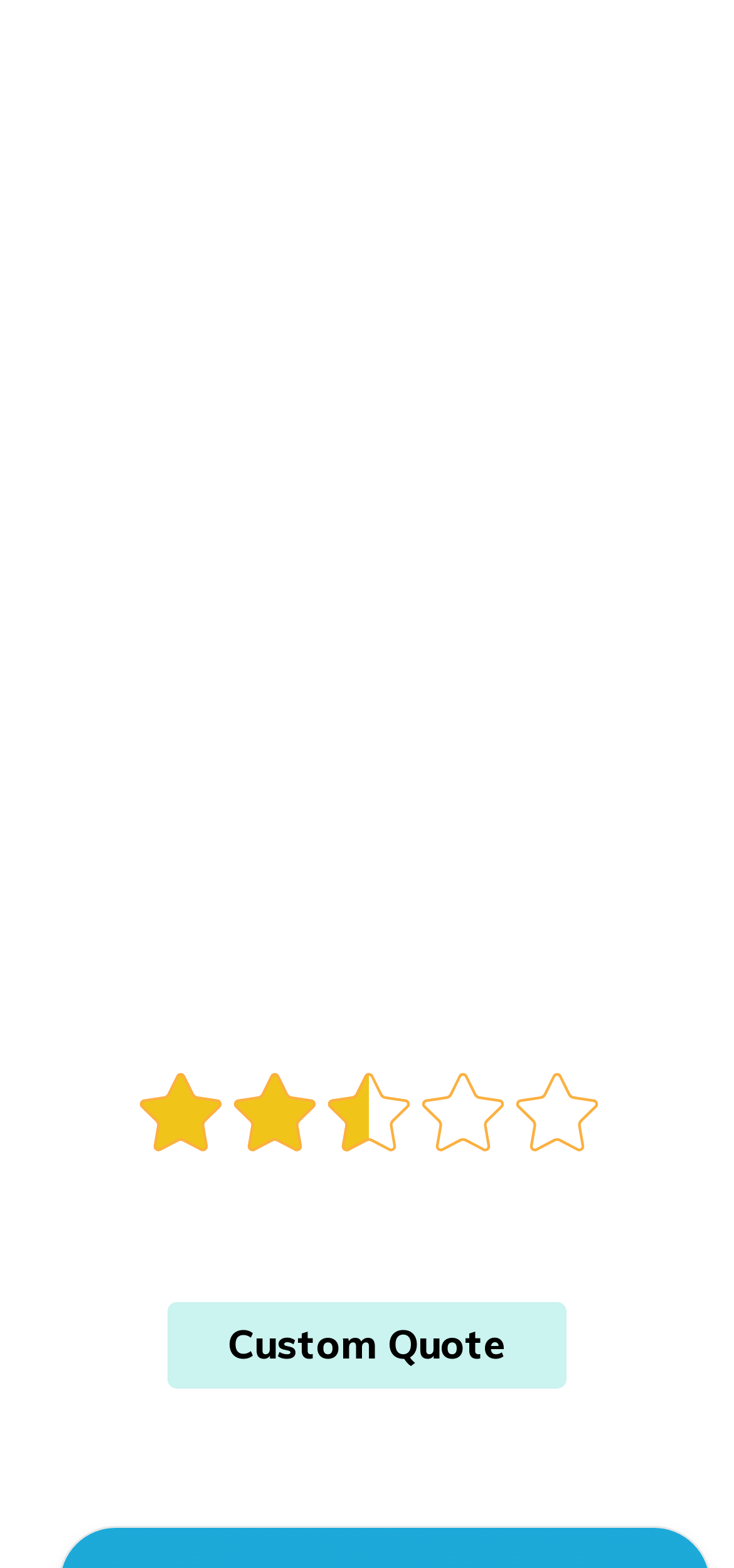Utilize the details in the image to give a detailed response to the question: What is the name of the company providing the guide?

The name of the company providing the guide is mentioned in the root element 'Life Insurance with Addison's Disease Guide | Bequest Mutual'. This is likely to be the company that is providing the guide and possibly offering life insurance products to people with Addison's disease.